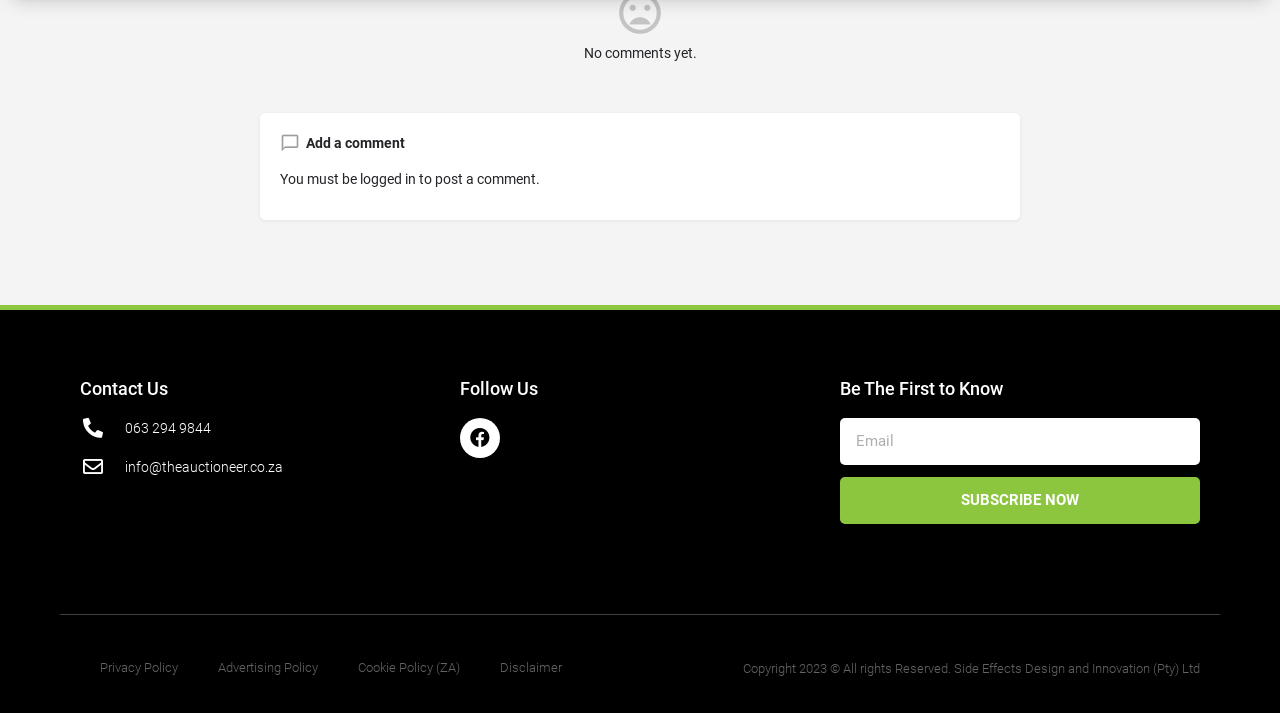Specify the bounding box coordinates of the area that needs to be clicked to achieve the following instruction: "Subscribe with email".

[0.656, 0.587, 0.937, 0.653]